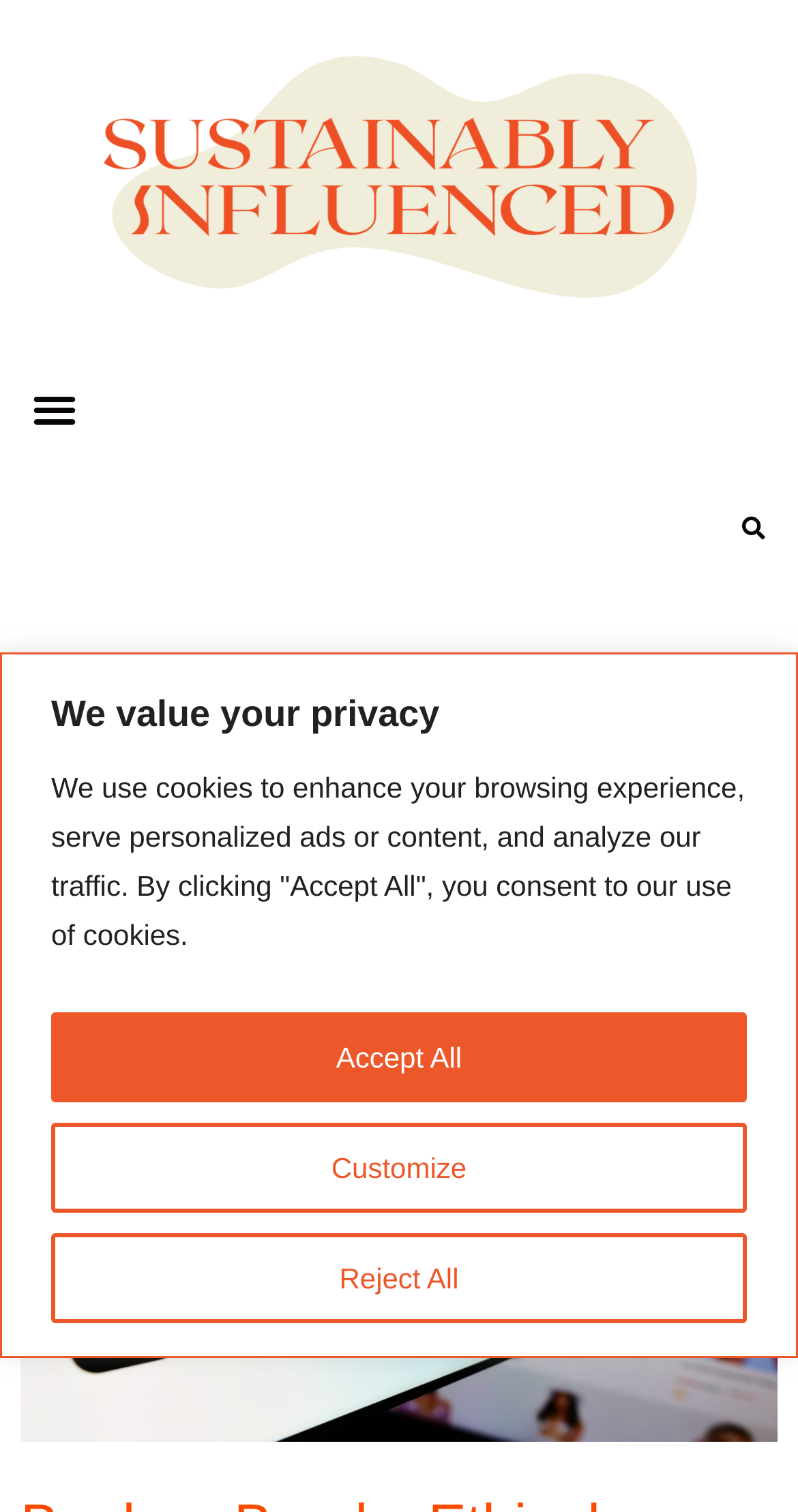Using the information in the image, could you please answer the following question in detail:
What is the logo of the website?

The logo of the website is located at the top of the page, and it is an image with the text 'Sustainably Influenced'.